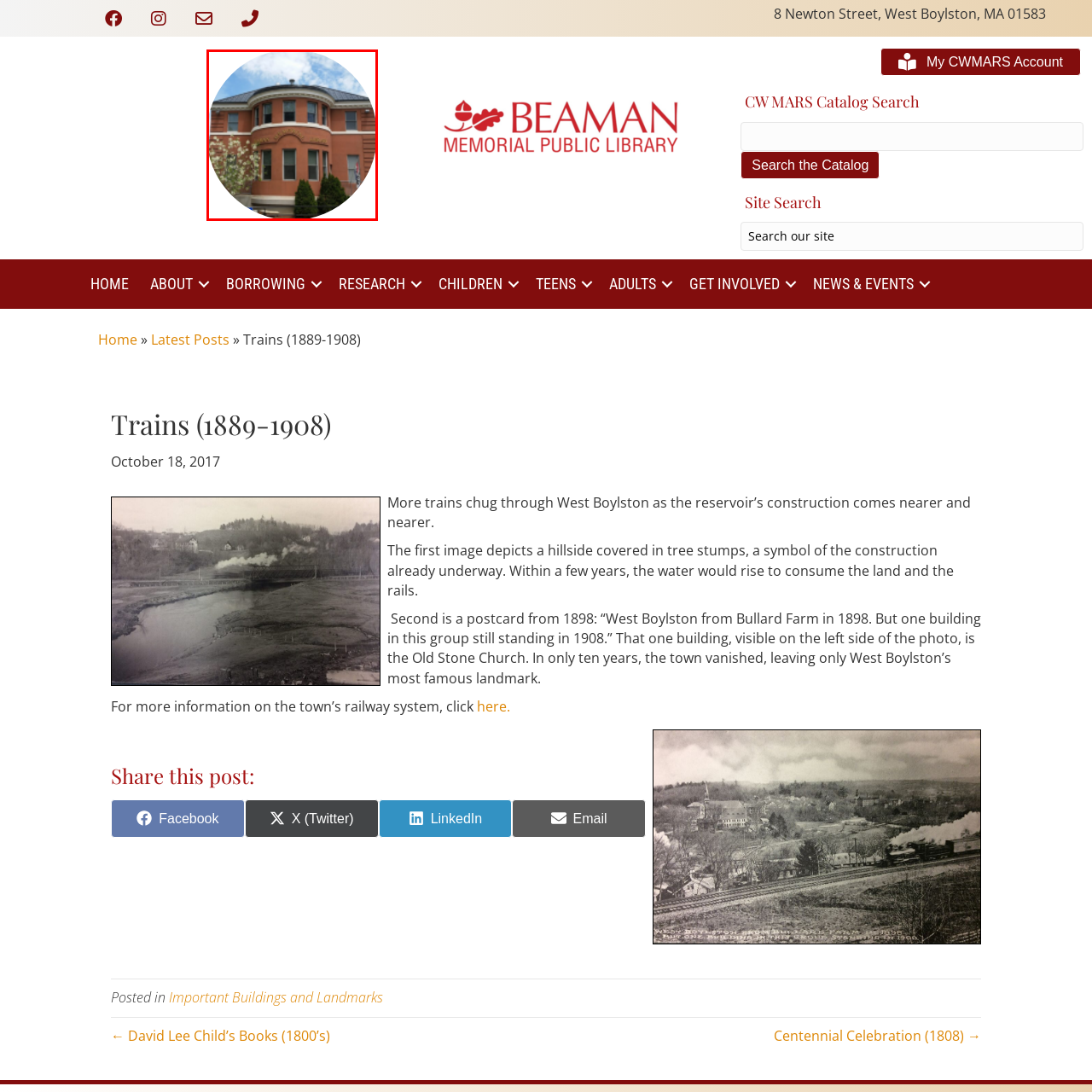What is the color of the sky in the background?
Focus on the image highlighted by the red bounding box and give a comprehensive answer using the details from the image.

The caption describes the background of the image, stating that the bright blue sky and soft clouds add to the charm of the beautiful structure, which implies that the color of the sky is bright blue.